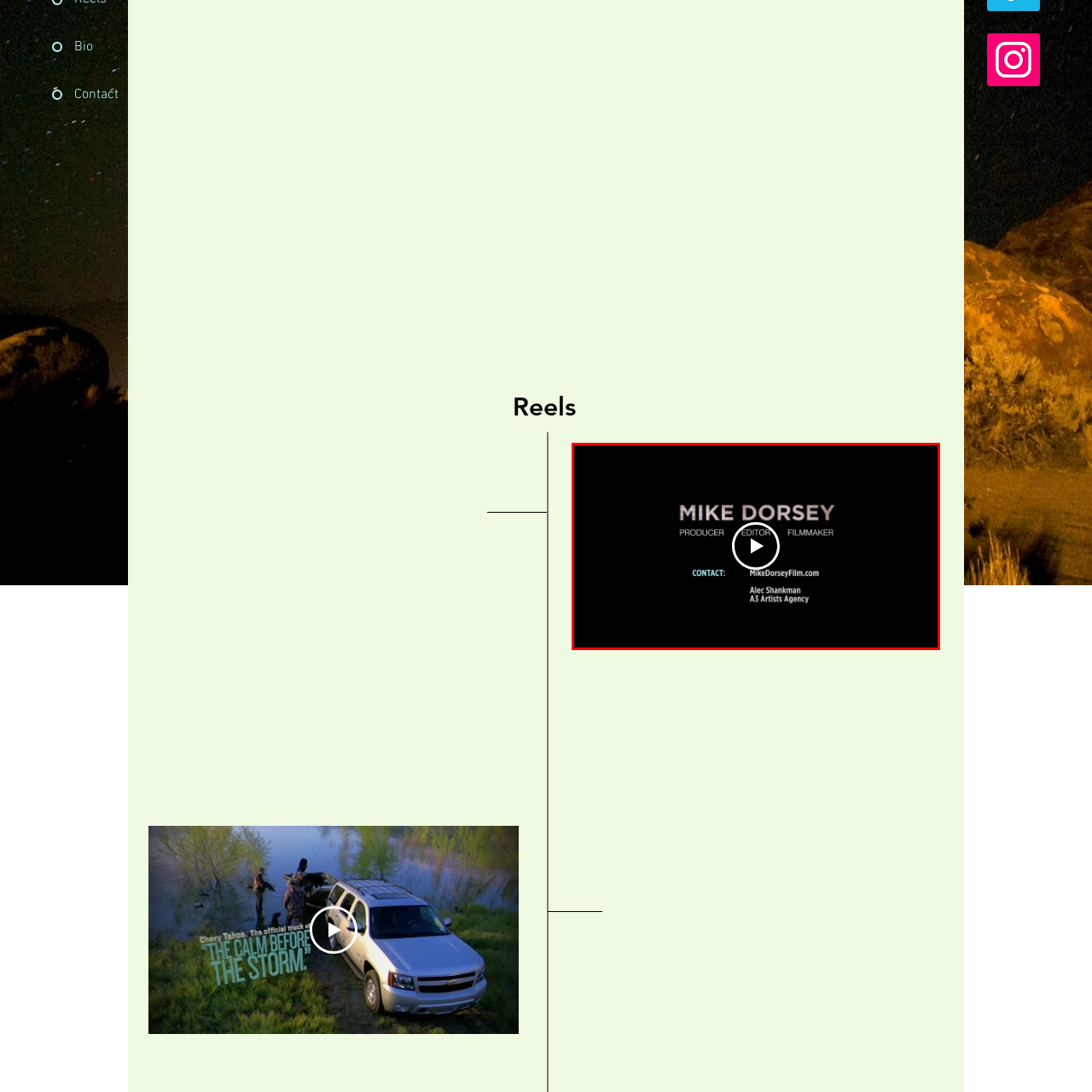Pay attention to the area highlighted by the red boundary and answer the question with a single word or short phrase: 
Who represents Mike Dorsey?

Alec Shankman from A3 Artists Agency